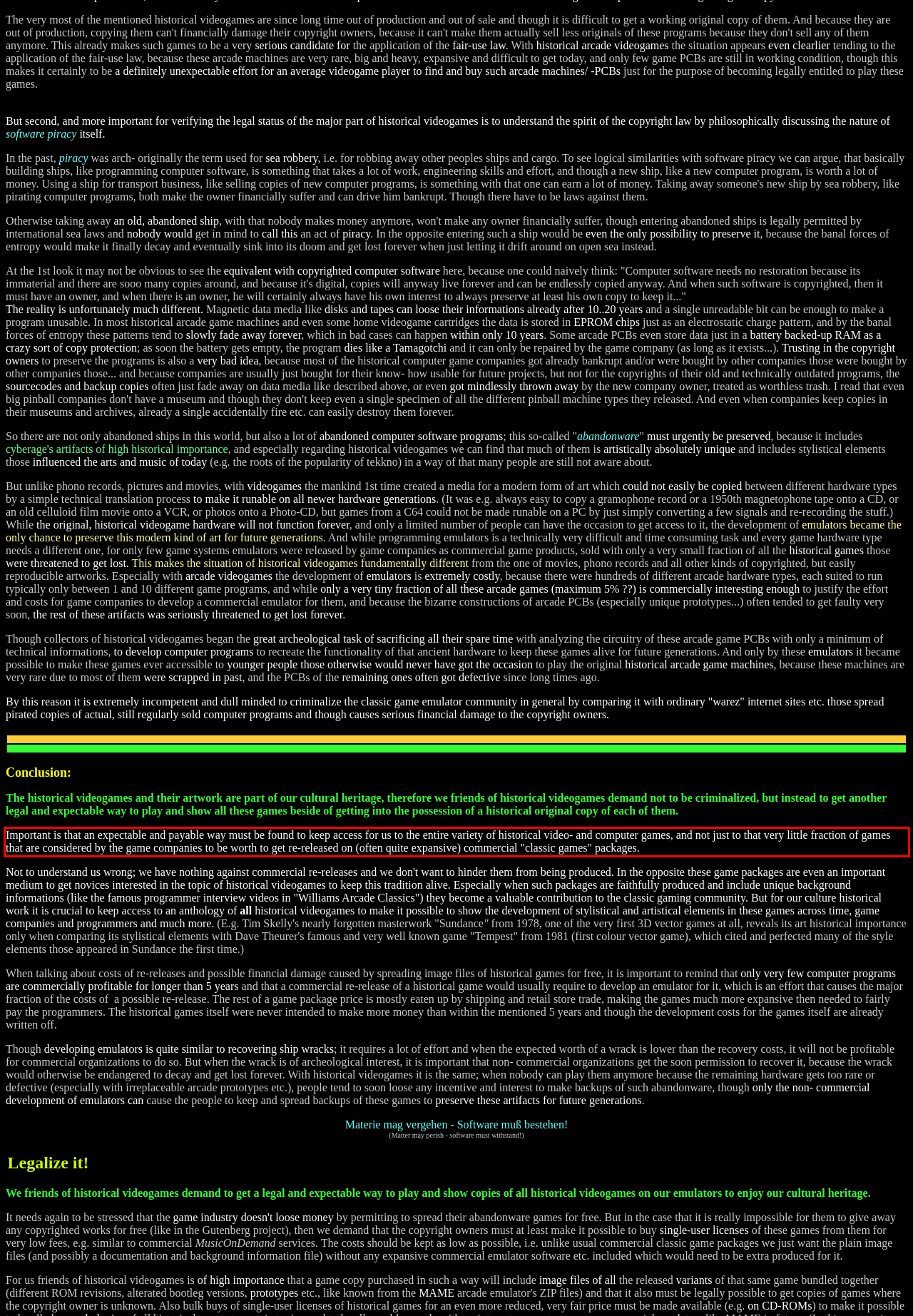You have a screenshot of a webpage with a red bounding box. Use OCR to generate the text contained within this red rectangle.

Important is that an expectable and payable way must be found to keep access for us to the entire variety of historical video- and computer games, and not just to that very little fraction of games that are considered by the game companies to be worth to get re-released on (often quite expansive) commercial "classic games" packages.